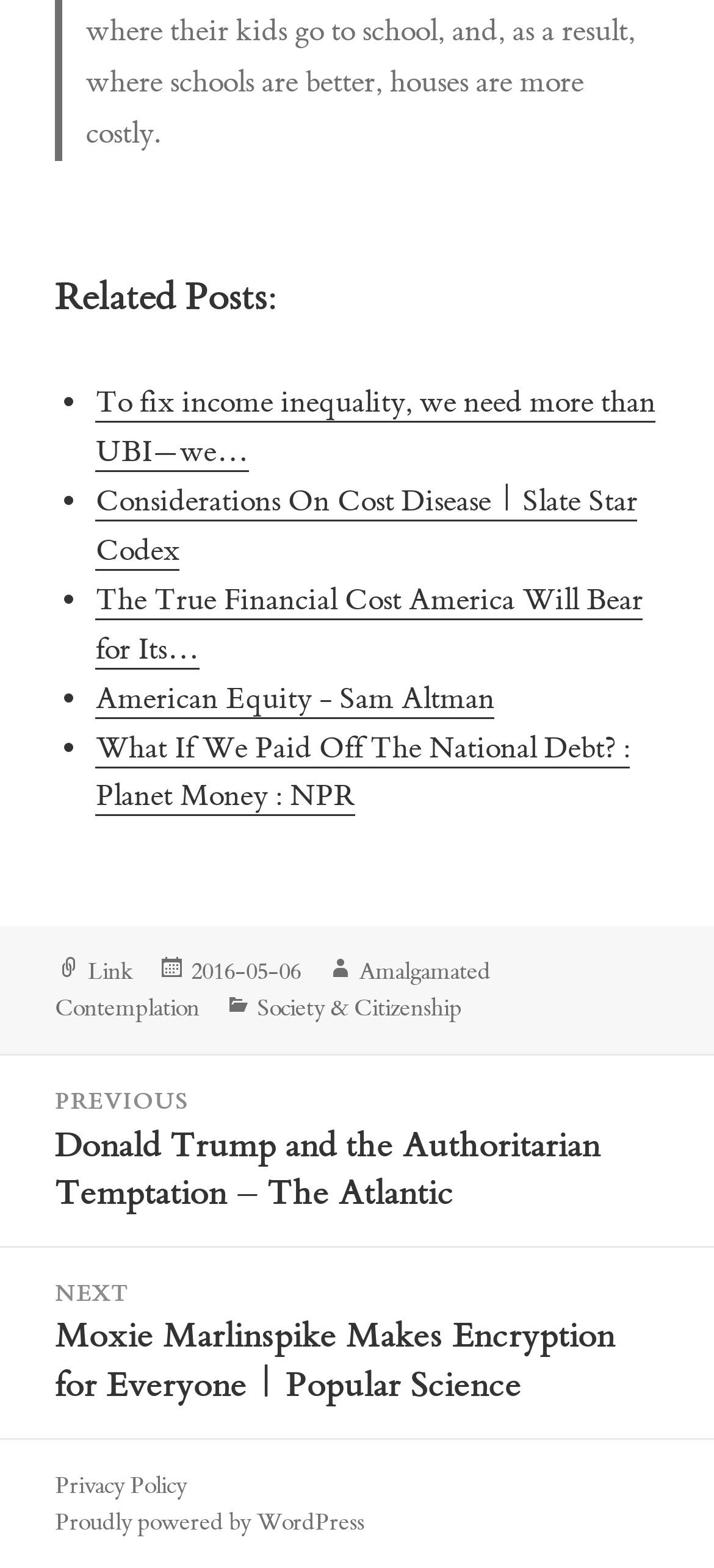Identify the bounding box coordinates for the region to click in order to carry out this instruction: "Visit the author's homepage". Provide the coordinates using four float numbers between 0 and 1, formatted as [left, top, right, bottom].

[0.077, 0.61, 0.687, 0.654]